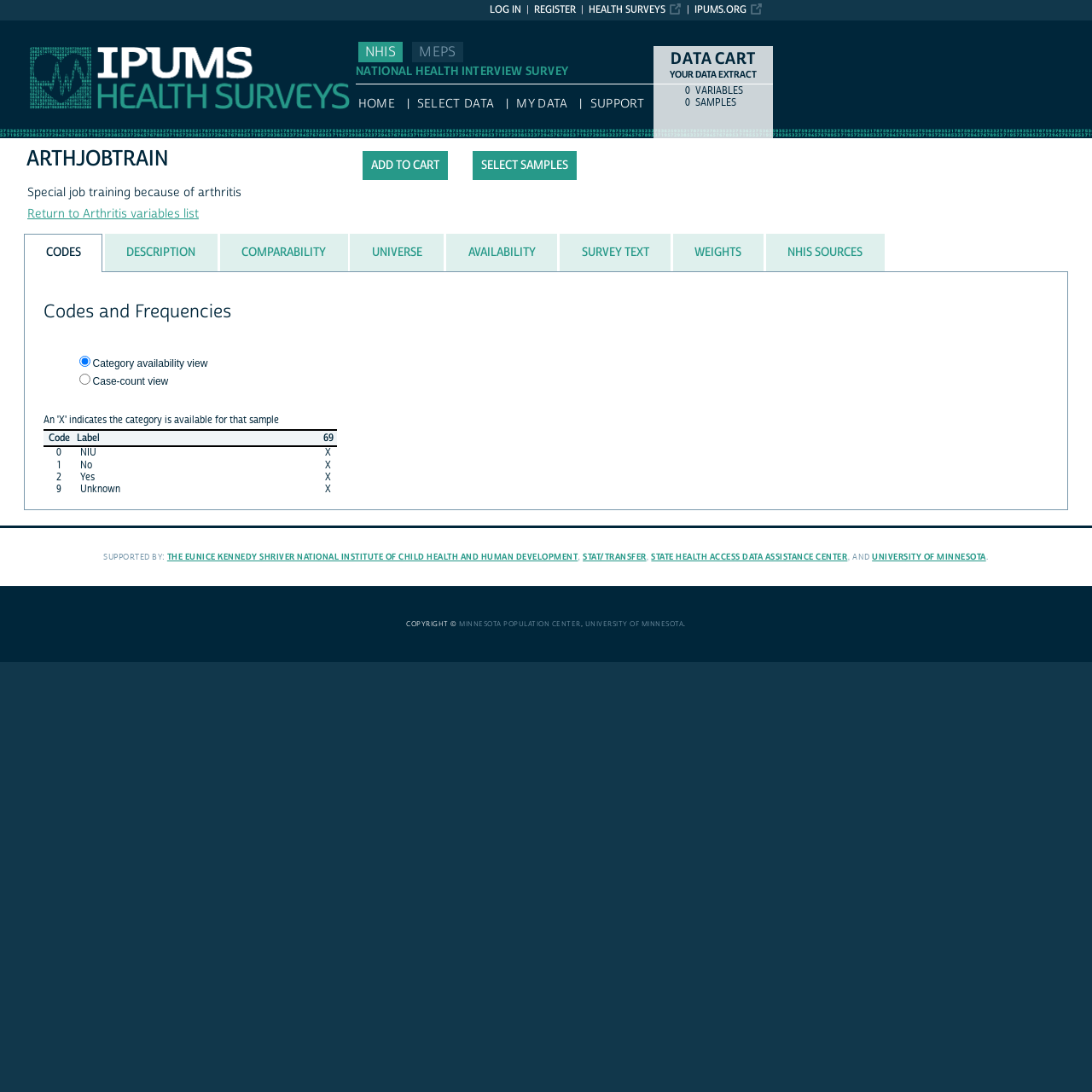Offer a detailed account of what is visible on the webpage.

The webpage is titled "IPUMS NHIS: descr: ARTHJOBTRAIN" and has a prominent link to "IPUMS.ORG" at the top right corner. Below this, there are several links to other health surveys, including "HEALTH SURVEYS", "REGISTER", and "LOG IN". 

On the left side, there is a vertical menu with links to "NHIS", "MEPS", and "HOME". Below this menu, there are more links to "SELECT DATA", "MY DATA", and "SUPPORT". 

The main content of the page is divided into two sections. The top section has a heading "DATA CART" and a table with two columns labeled "0" and "VARIABLES". Below this table, there is a button "Add to cart" and a link "SELECT SAMPLES". 

The bottom section has a tab list with eight tabs: "CODES", "DESCRIPTION", "COMPARABILITY", "UNIVERSE", "AVAILABILITY", "SURVEY TEXT", "WEIGHTS", and "NHIS SOURCES". The "CODES" tab is currently selected and displays a table with codes and frequencies. The table has three columns labeled "Code", "Label", and "69", and three rows with data. 

At the bottom of the page, there is a section with text "SUPPORTED BY:" followed by links to "THE EUNICE KENNEDY SHRIVER NATIONAL INSTITUTE OF CHILD HEALTH AND HUMAN DEVELOPMENT", "STAT/TRANSFER", and "STATE HEALTH ACCESS DATA ASSISTANCE CENTER".